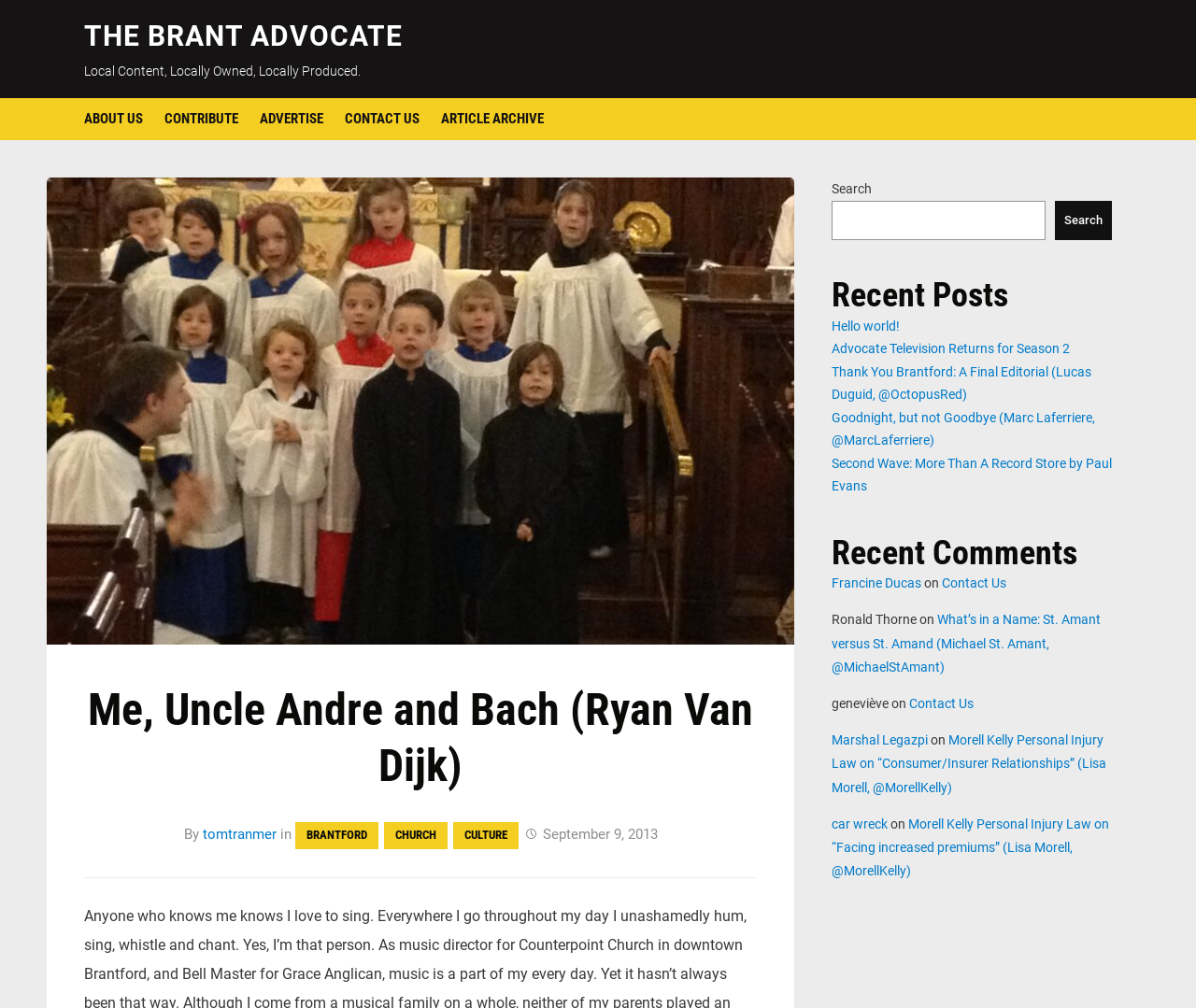Construct a comprehensive description capturing every detail on the webpage.

The webpage is a blog or news website with a focus on local content. At the top, there is a header section with a link to "THE BRANT ADVOCATE" and a tagline "Local Content, Locally Owned, Locally Produced." Below this, there is a main navigation menu with links to "ABOUT US", "CONTRIBUTE", "ADVERTISE", "CONTACT US", and "ARTICLE ARCHIVE".

The main content area is divided into two sections. On the left, there is a single article with a heading "Me, Uncle Andre and Bach (Ryan Van Dijk)" and a byline "By tomtranmer in BRANTFORD CHURCH CULTURE". The article has a timestamp of "September 9, 2013".

On the right, there is a sidebar with several sections. At the top, there is a search box with a label "Search". Below this, there is a section with a heading "Recent Posts" and a list of five links to recent articles. Further down, there is a section with a heading "Recent Comments" and a list of four articles with comments from users.

At the bottom of the page, there is a footer section with links to various articles and comments, including a "Contact Us" link. The footer section is divided into four columns, each with a different set of links and comments.